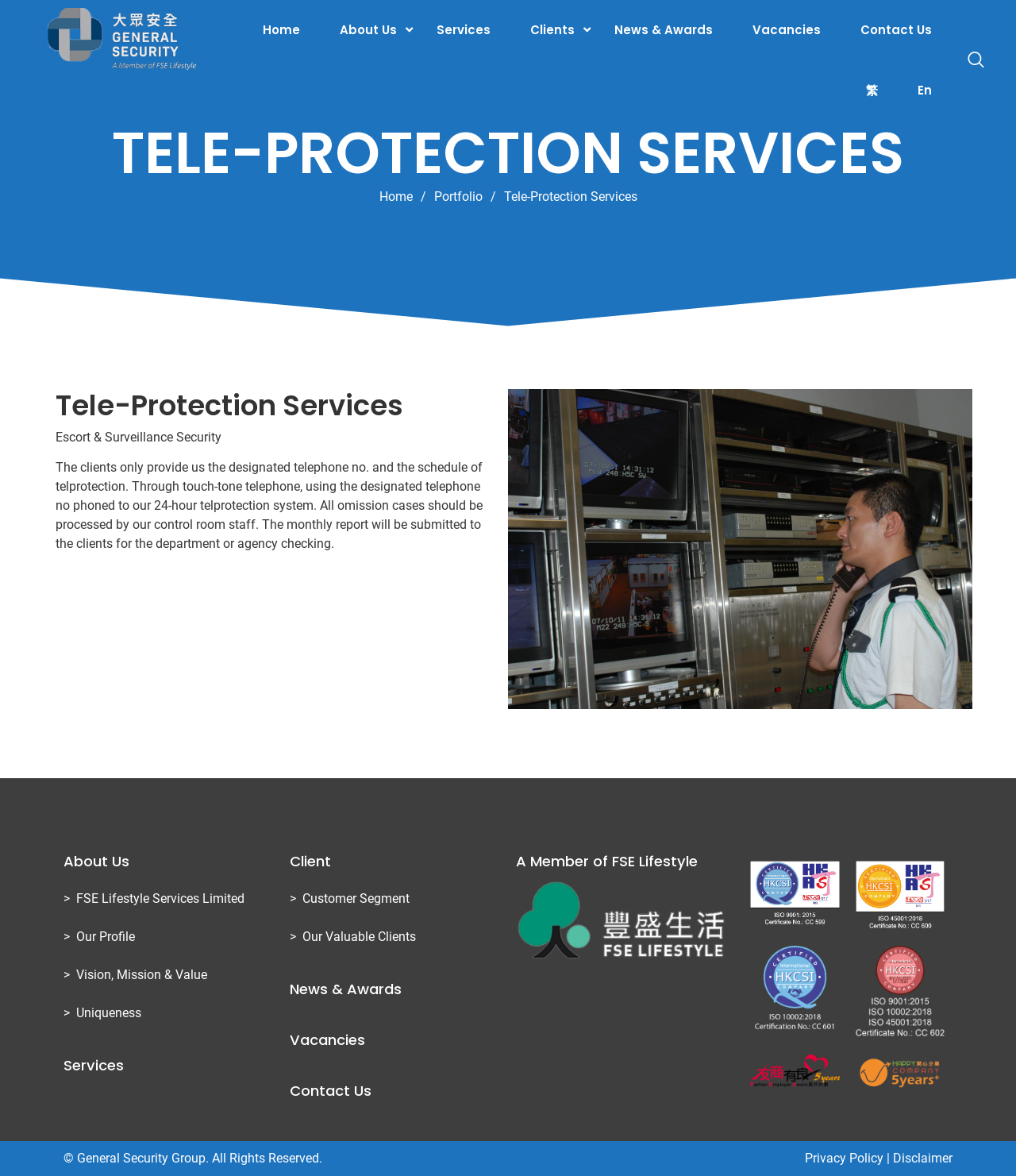Detail the features and information presented on the webpage.

This webpage is about Tele-Protection Services provided by General Security Group. At the top, there is a navigation menu with links to "Home", "About Us", "Services", "Clients", "News & Awards", "Vacancies", and "Contact Us". To the right of the navigation menu, there are two language options, "繁" and "En".

Below the navigation menu, there is a heading "TELE-PROTECTION SERVICES" followed by a breadcrumb navigation with links to "Home", "Portfolio/", and "Tele-Protection Services".

The main content of the webpage is divided into sections. The first section describes the Tele-Protection Services, where clients provide a designated telephone number and schedule, and the service is accessed through a 24-hour telprotection system. This section also mentions that omission cases are processed by the control room staff, and a monthly report is submitted to the clients.

The next section is about the company, with links to "FSE Lifestyle Services Limited", "Our Profile", "Vision, Mission & Value", and "Uniqueness". 

The following sections are about the services offered, including "Services", "Client", "News & Awards", "Vacancies", and "Contact Us". Each section has a heading and links to related pages.

At the bottom of the webpage, there is a footer section with a copyright notice, a link to "Privacy Policy", and a link to "Disclaimer".